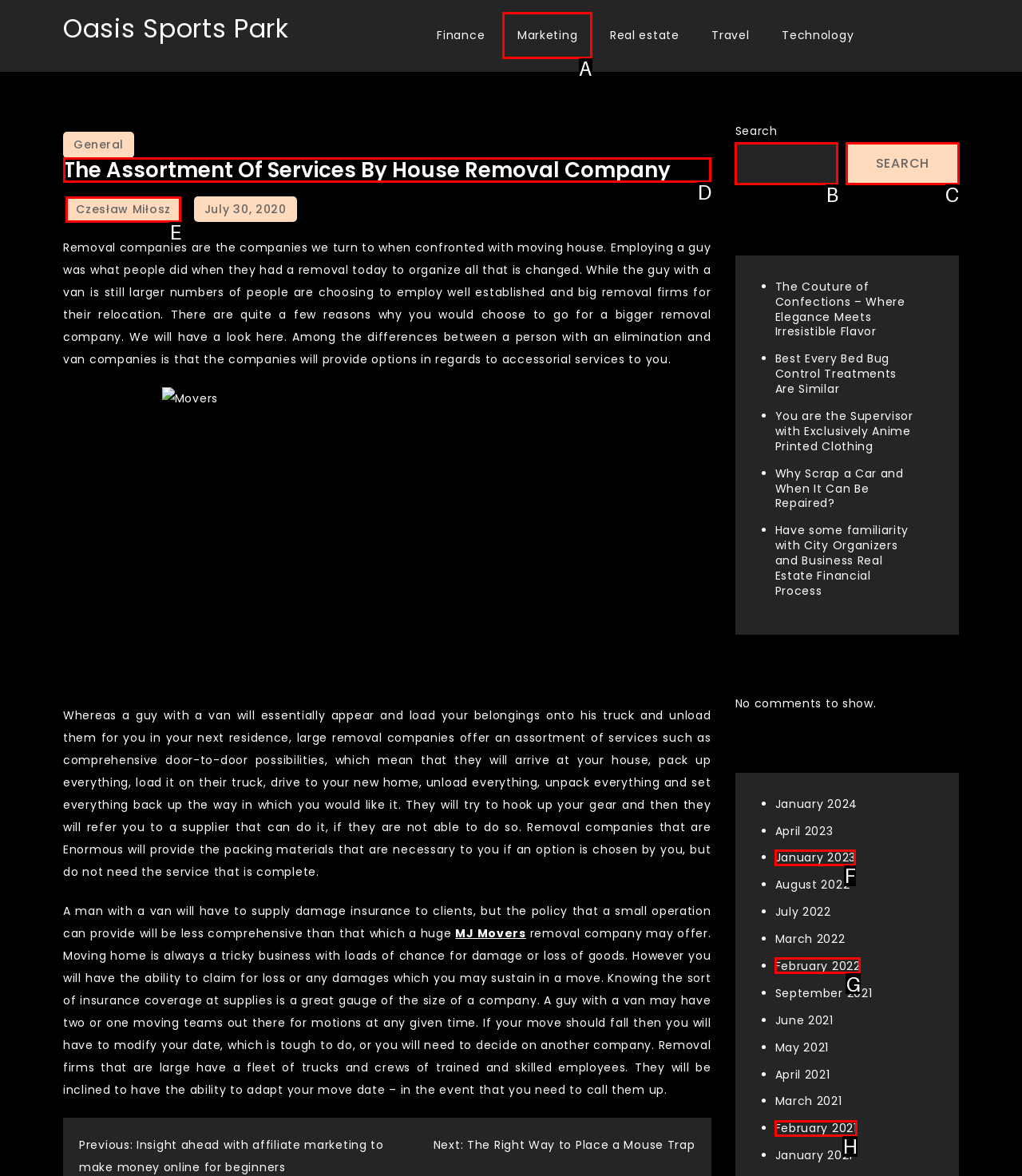Tell me which one HTML element I should click to complete the following task: Read the 'The Assortment Of Services By House Removal Company' article Answer with the option's letter from the given choices directly.

D